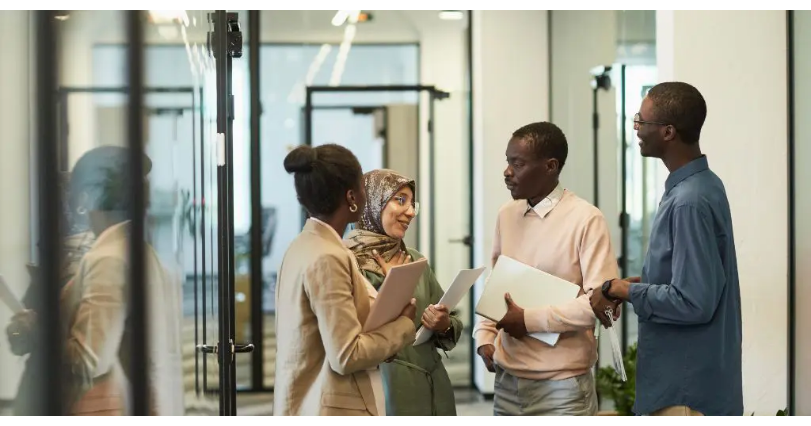What is the focus of the meeting?
Provide a one-word or short-phrase answer based on the image.

Social impact